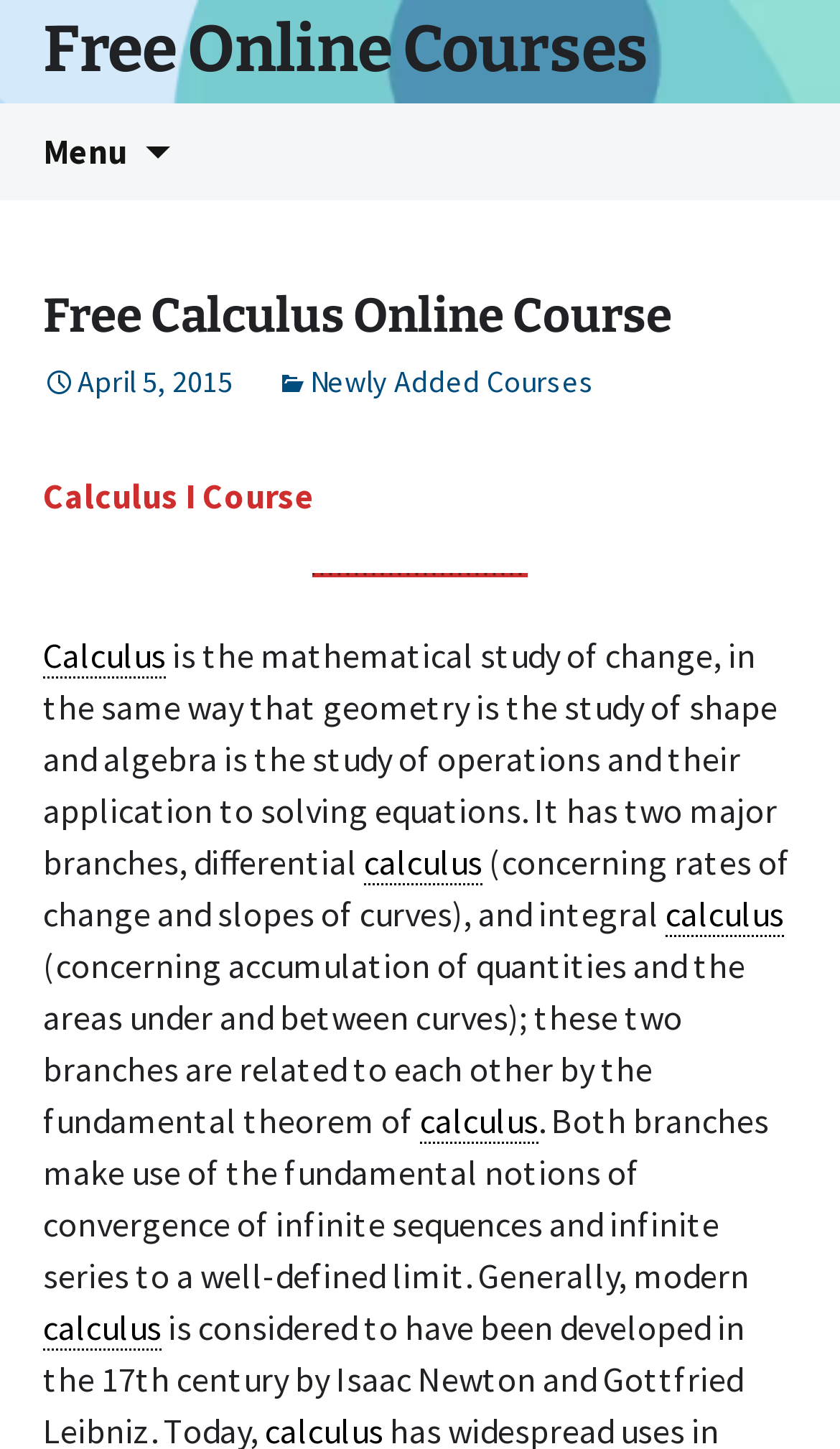What is the fundamental theorem related to?
Can you offer a detailed and complete answer to this question?

The fundamental theorem is related to calculus, specifically the relationship between the two branches of calculus, differential calculus and integral calculus, as mentioned in the webpage.